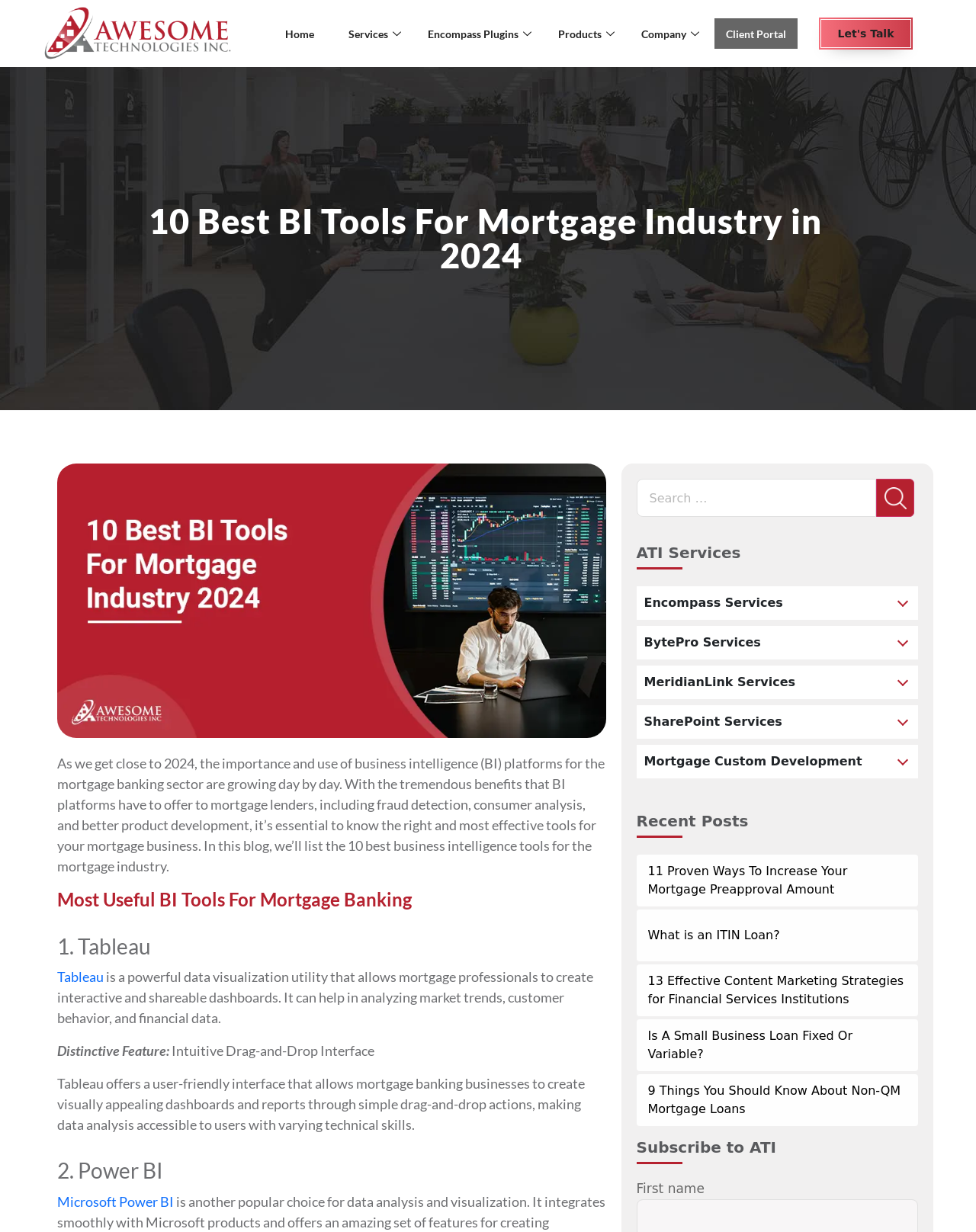Bounding box coordinates should be provided in the format (top-left x, top-left y, bottom-right x, bottom-right y) with all values between 0 and 1. Identify the bounding box for this UI element: alt="Awesome Tech inc logo"

[0.043, 0.0, 0.238, 0.055]